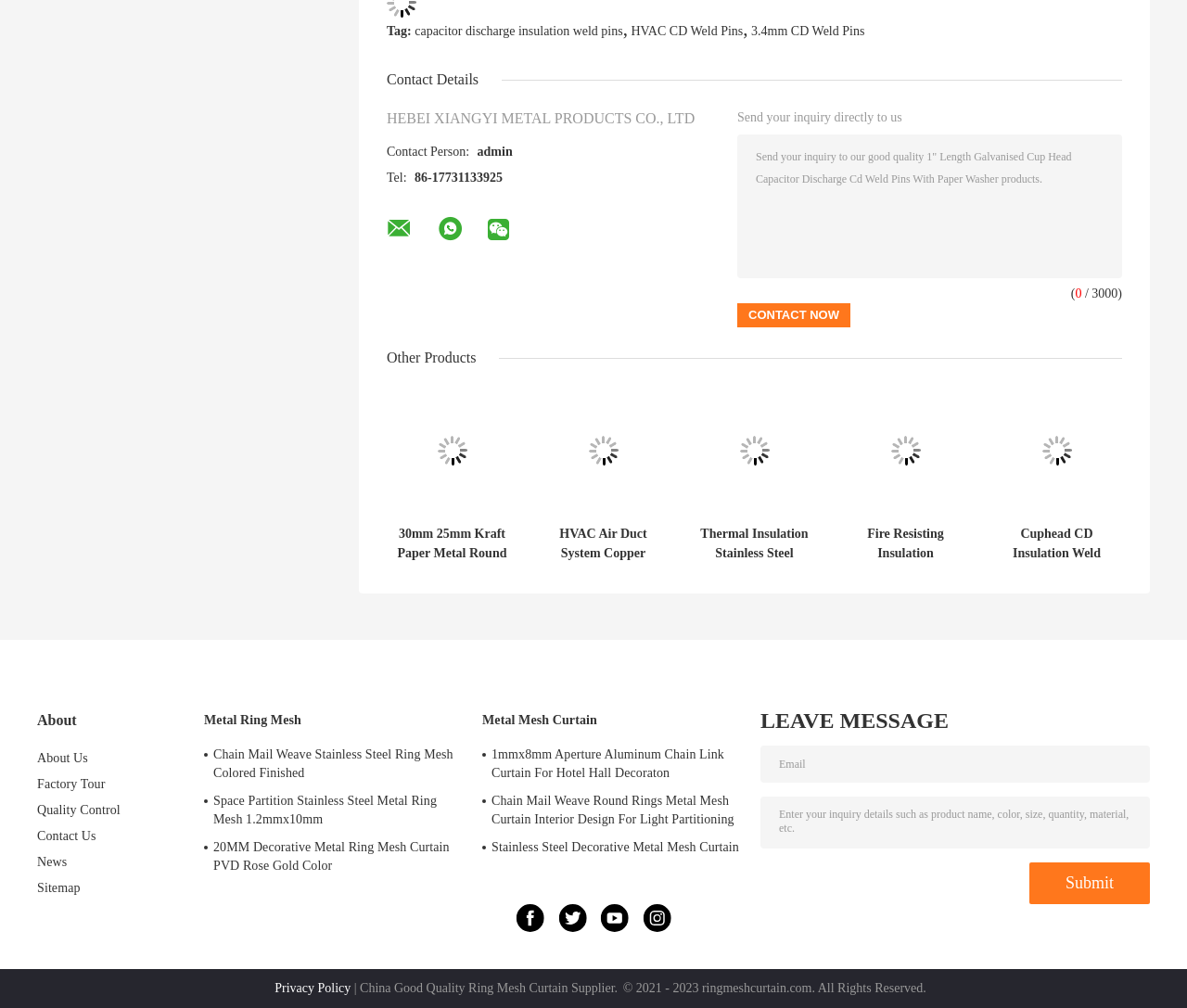Give a one-word or one-phrase response to the question: 
How many products are listed under 'Other Products'?

5